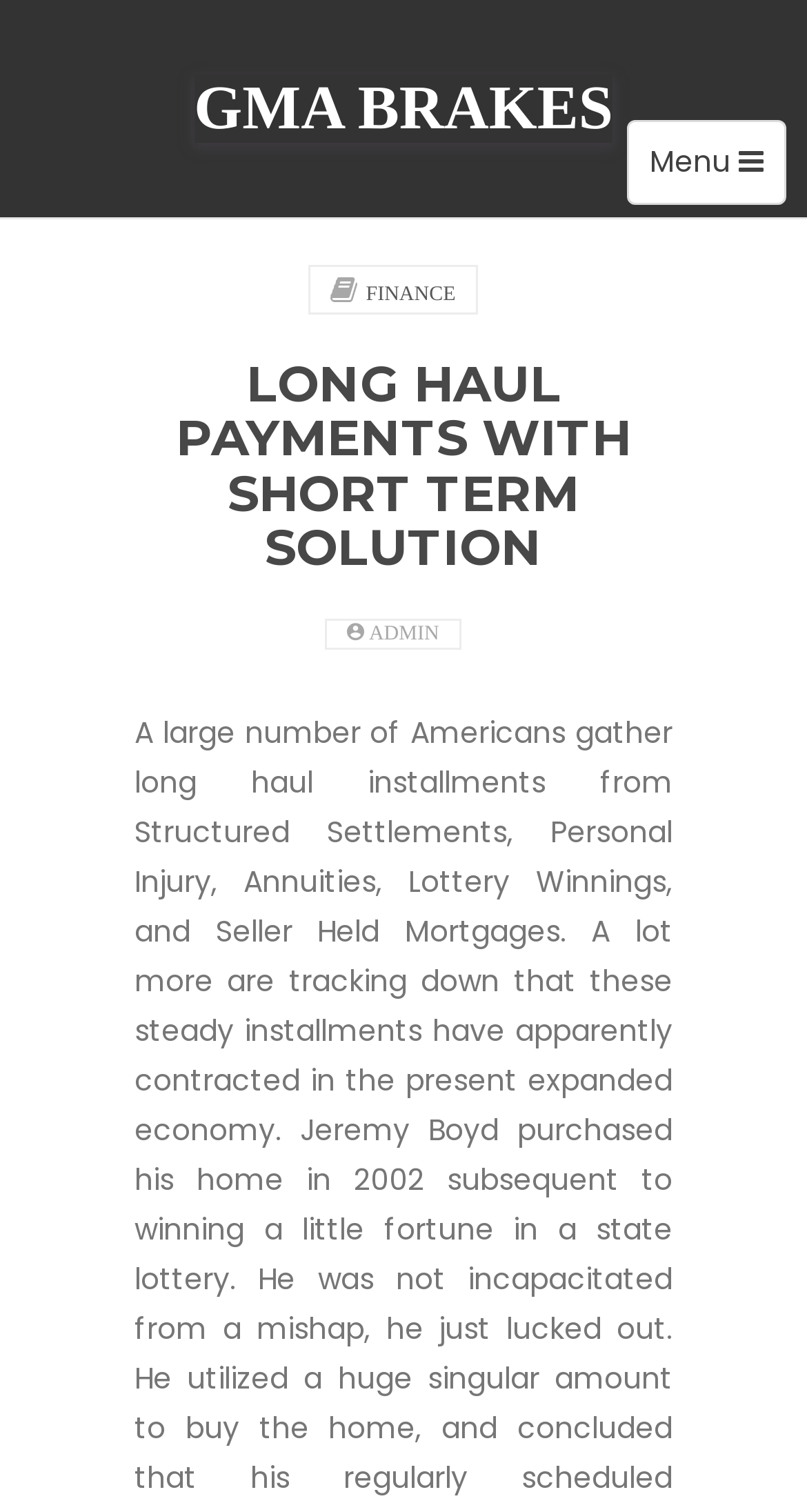Bounding box coordinates are specified in the format (top-left x, top-left y, bottom-right x, bottom-right y). All values are floating point numbers bounded between 0 and 1. Please provide the bounding box coordinate of the region this sentence describes: Toggle navigation Menu

[0.777, 0.079, 0.974, 0.135]